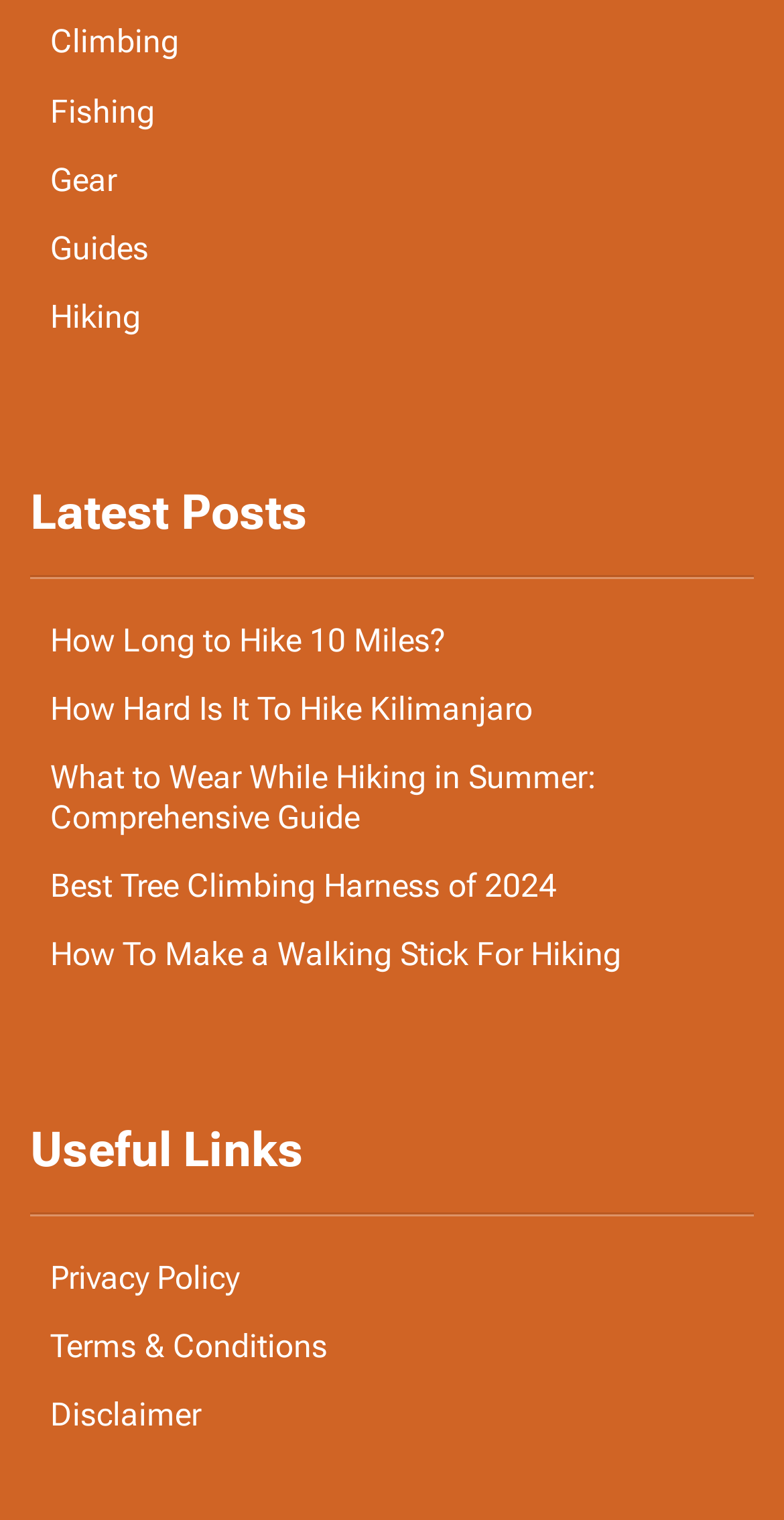Identify the bounding box for the described UI element. Provide the coordinates in (top-left x, top-left y, bottom-right x, bottom-right y) format with values ranging from 0 to 1: Climbing

[0.051, 0.008, 0.949, 0.047]